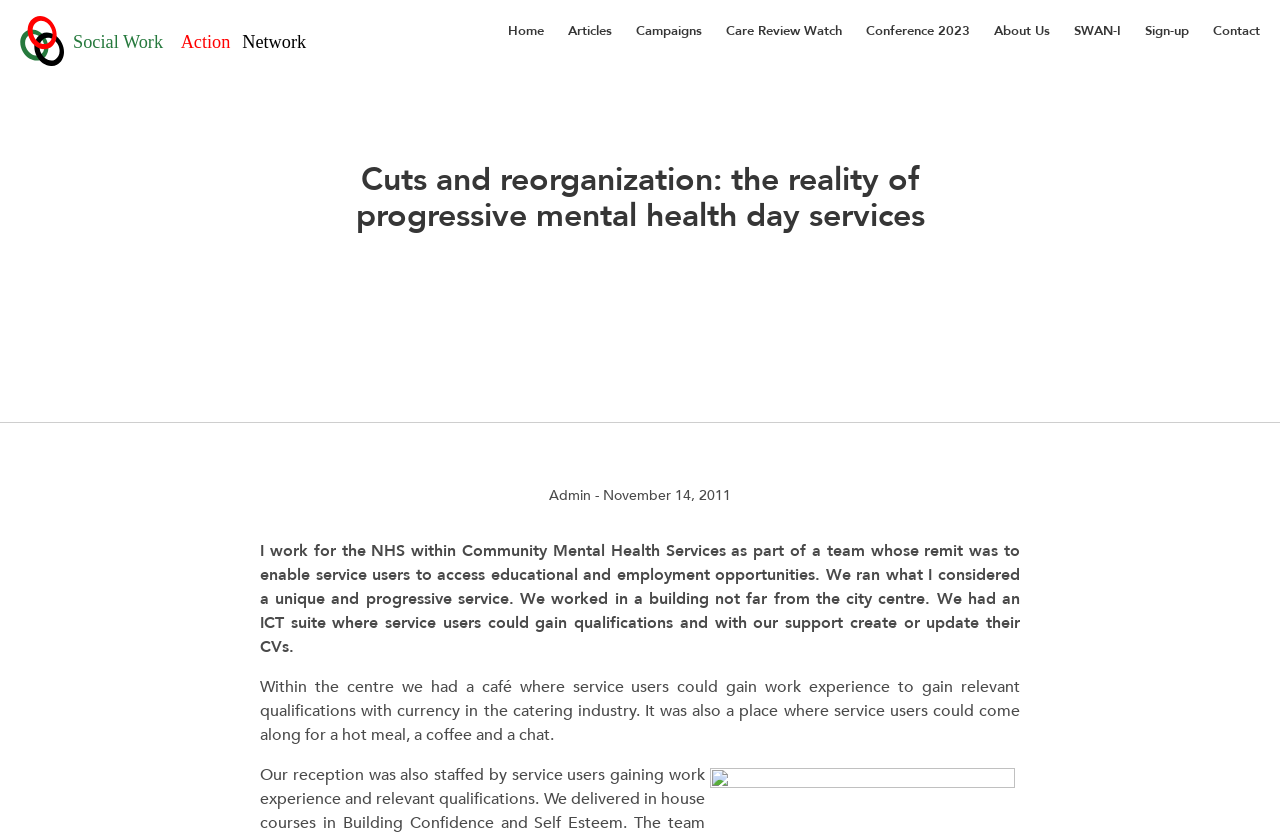What is the location of the ICT suite?
Please use the image to provide a one-word or short phrase answer.

near the city centre